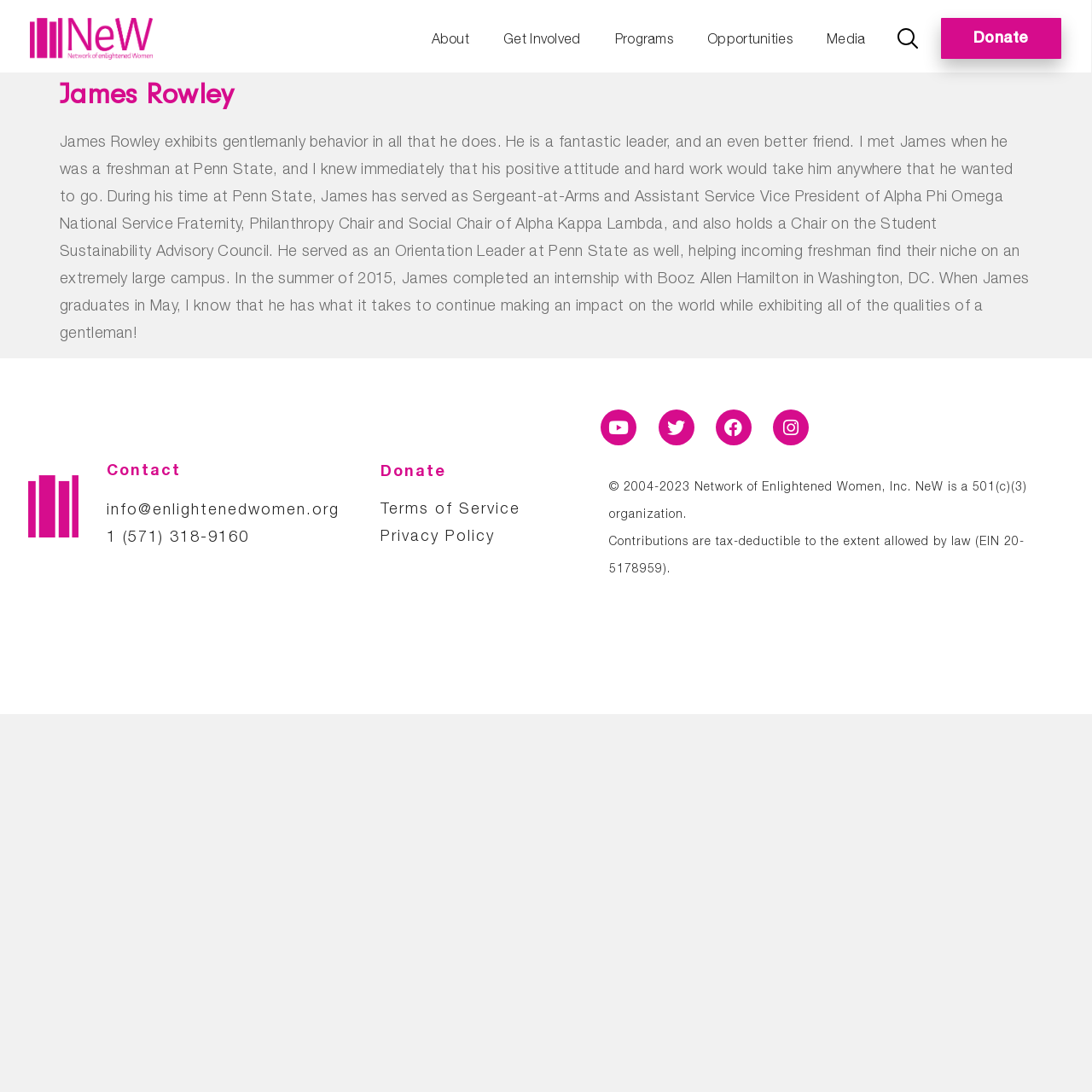Pinpoint the bounding box coordinates of the clickable element needed to complete the instruction: "Click Donate". The coordinates should be provided as four float numbers between 0 and 1: [left, top, right, bottom].

[0.862, 0.016, 0.972, 0.054]